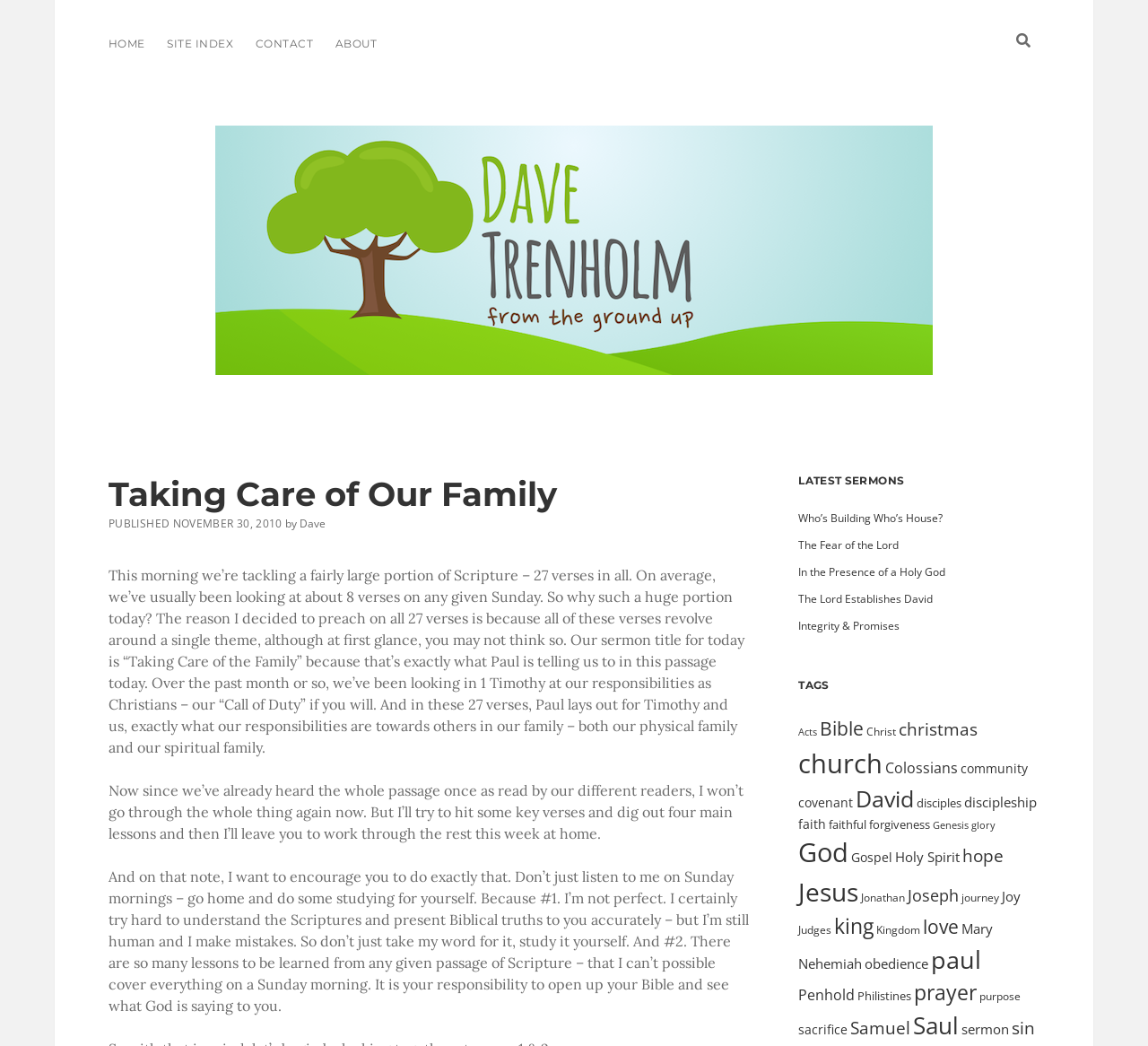Using the webpage screenshot, find the UI element described by The Lord Establishes David. Provide the bounding box coordinates in the format (top-left x, top-left y, bottom-right x, bottom-right y), ensuring all values are floating point numbers between 0 and 1.

[0.695, 0.565, 0.813, 0.58]